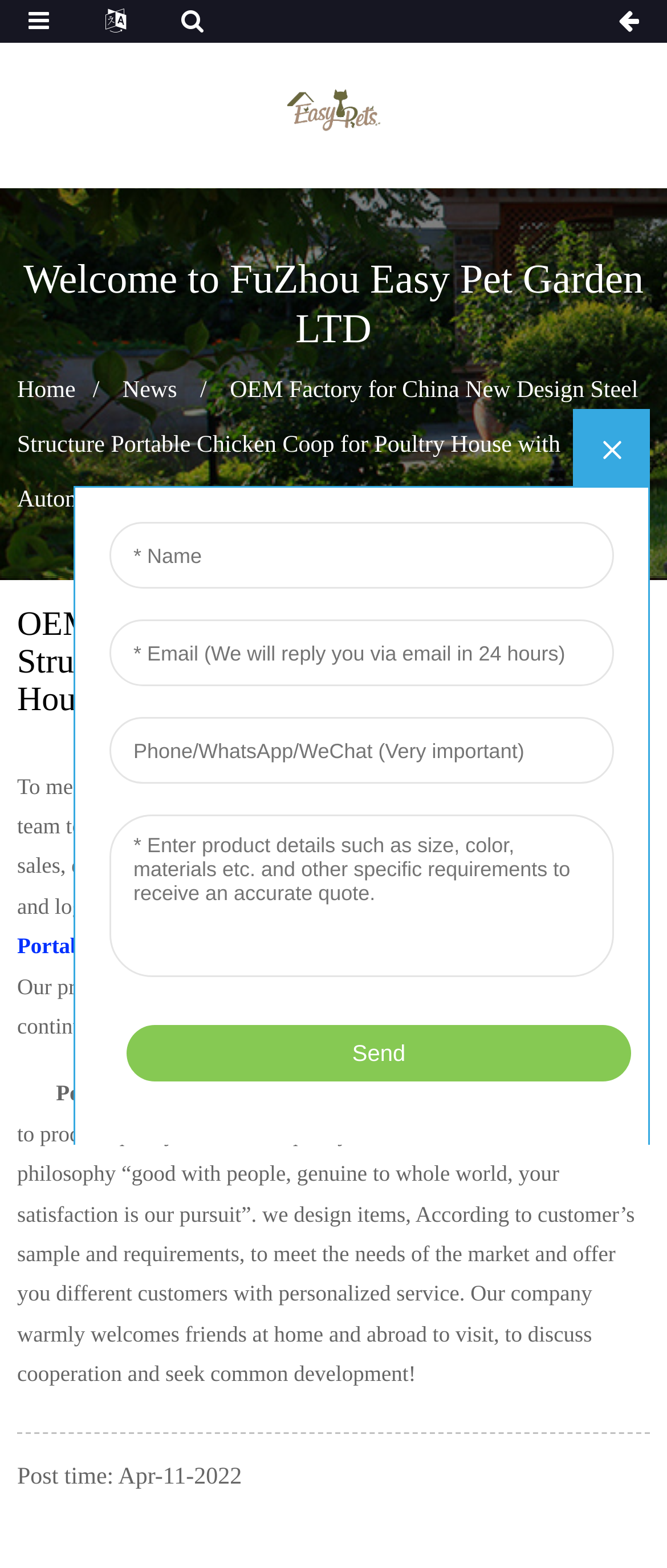Predict the bounding box coordinates of the UI element that matches this description: "alt="Easypets LOGO"". The coordinates should be in the format [left, top, right, bottom] with each value between 0 and 1.

[0.429, 0.065, 0.571, 0.082]